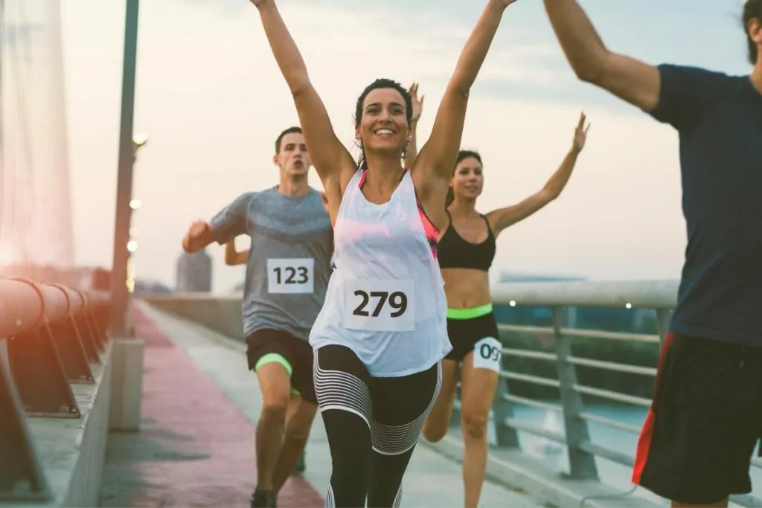What is the number on the man's shirt?
Please answer using one word or phrase, based on the screenshot.

123